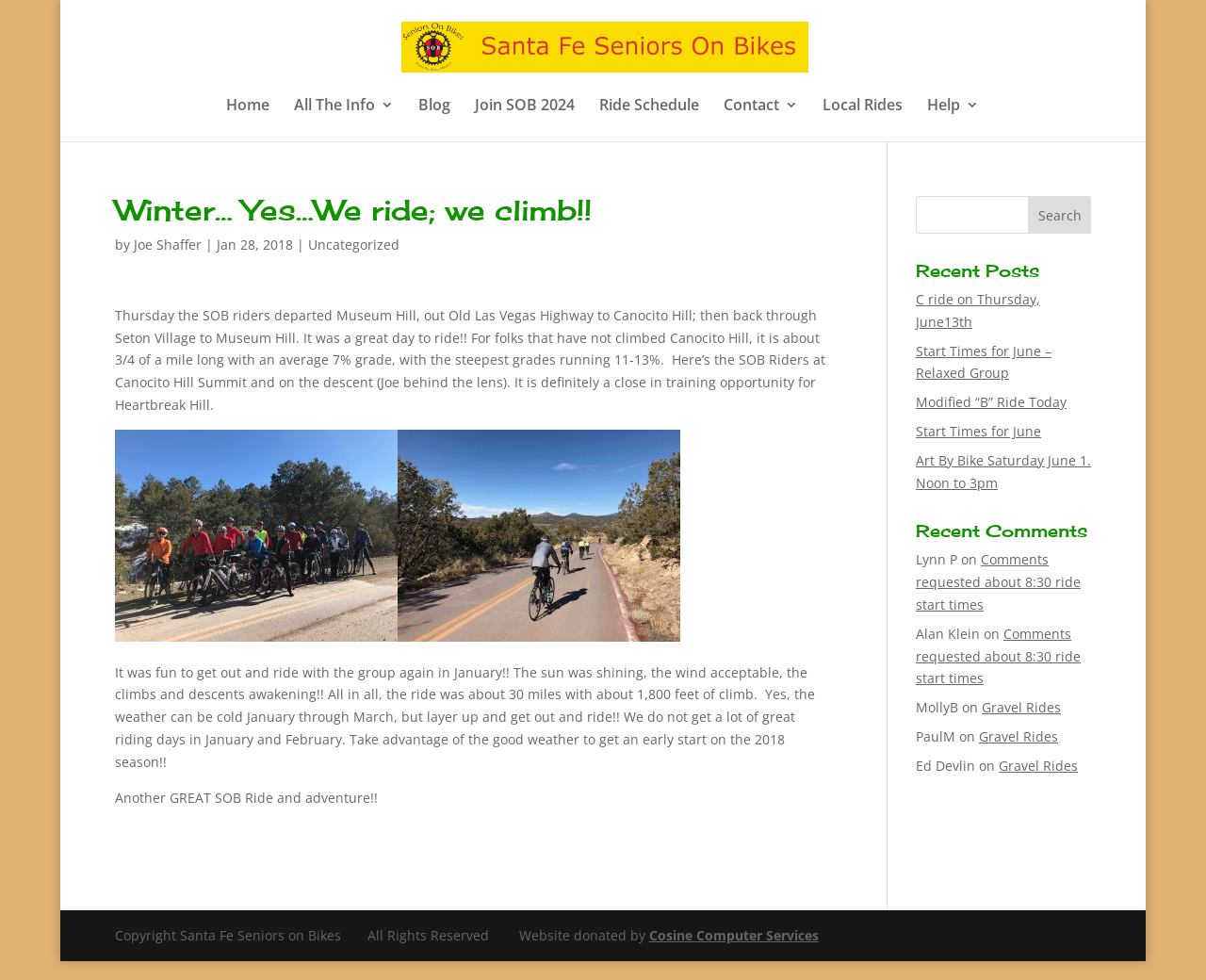Find the bounding box coordinates corresponding to the UI element with the description: "C ride on Thursday, June13th". The coordinates should be formatted as [left, top, right, bottom], with values as floats between 0 and 1.

[0.759, 0.296, 0.862, 0.337]